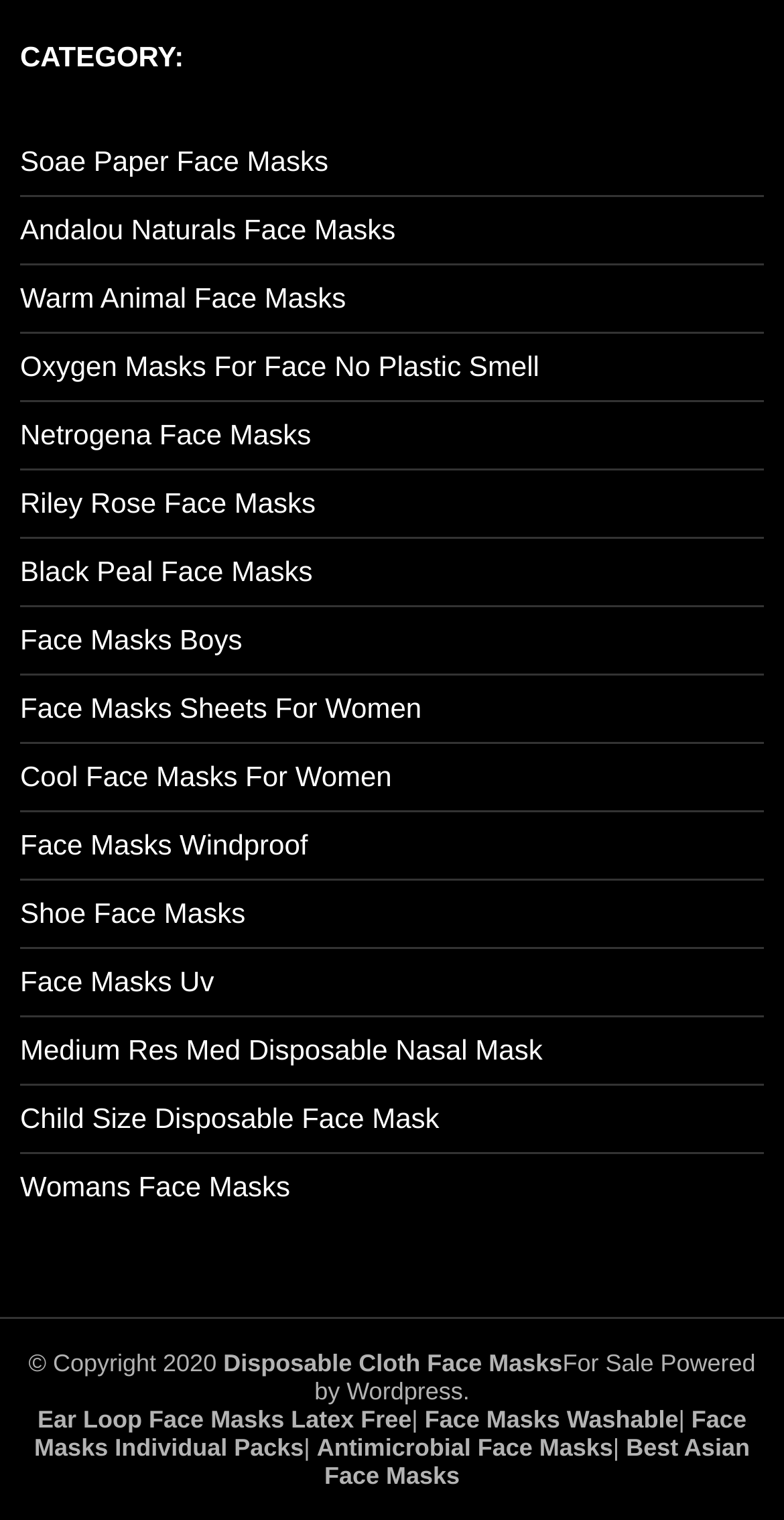Pinpoint the bounding box coordinates of the element that must be clicked to accomplish the following instruction: "Click on Soae Paper Face Masks". The coordinates should be in the format of four float numbers between 0 and 1, i.e., [left, top, right, bottom].

[0.026, 0.095, 0.419, 0.116]